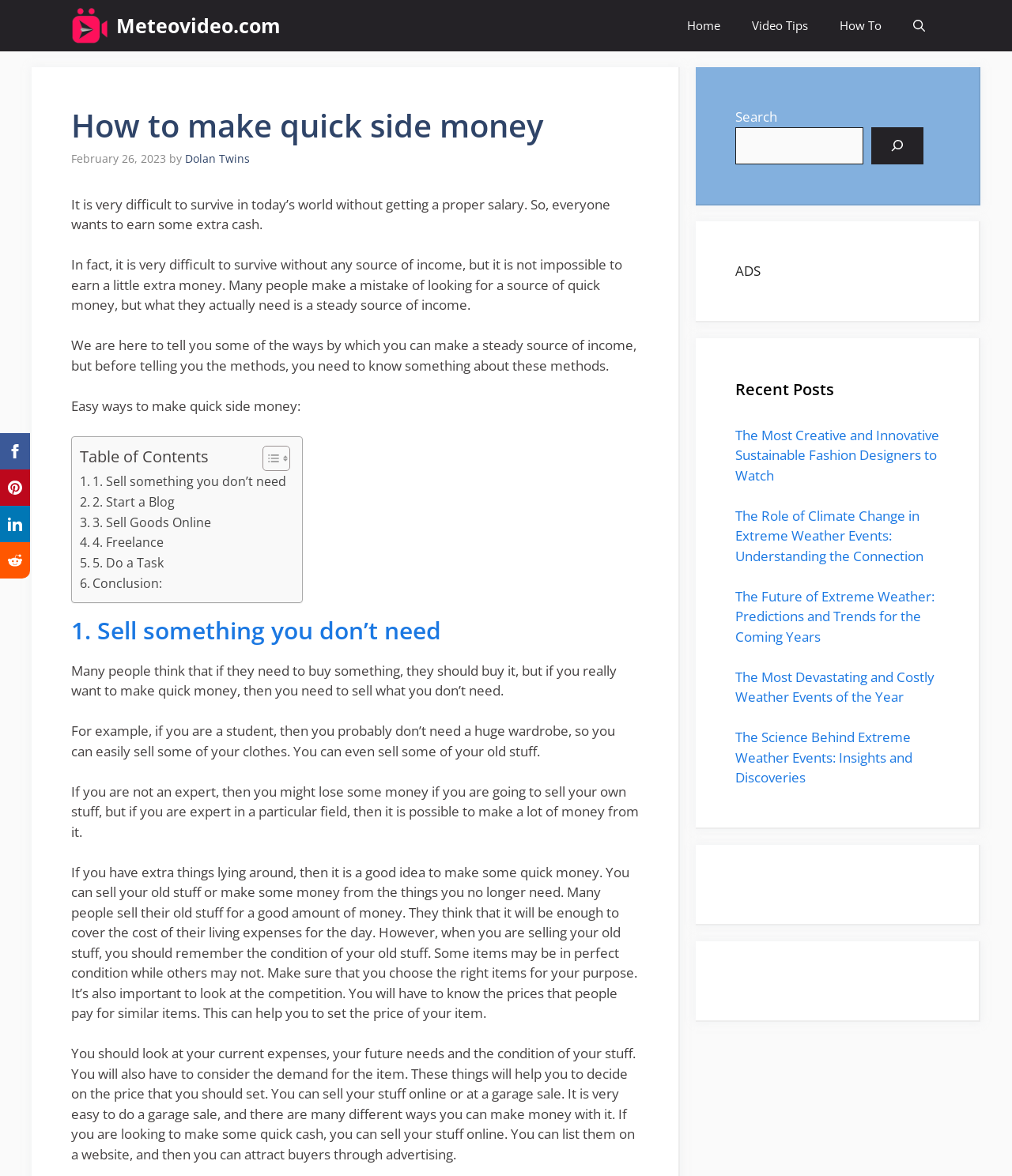Locate the bounding box coordinates of the element that should be clicked to fulfill the instruction: "Enter search keywords".

None